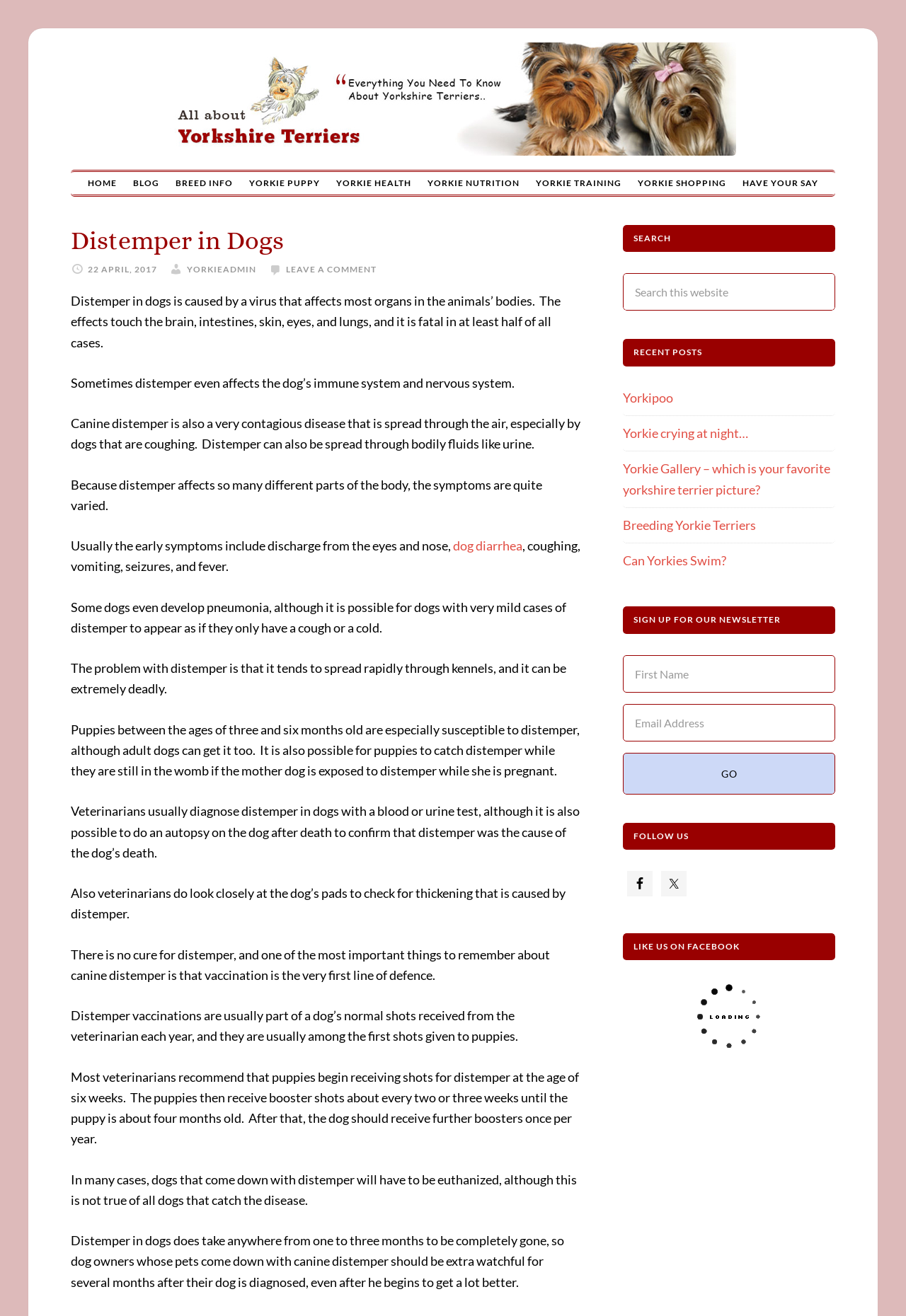Determine the bounding box coordinates for the element that should be clicked to follow this instruction: "Read the recent post 'Yorkipoo'". The coordinates should be given as four float numbers between 0 and 1, in the format [left, top, right, bottom].

[0.688, 0.296, 0.743, 0.308]